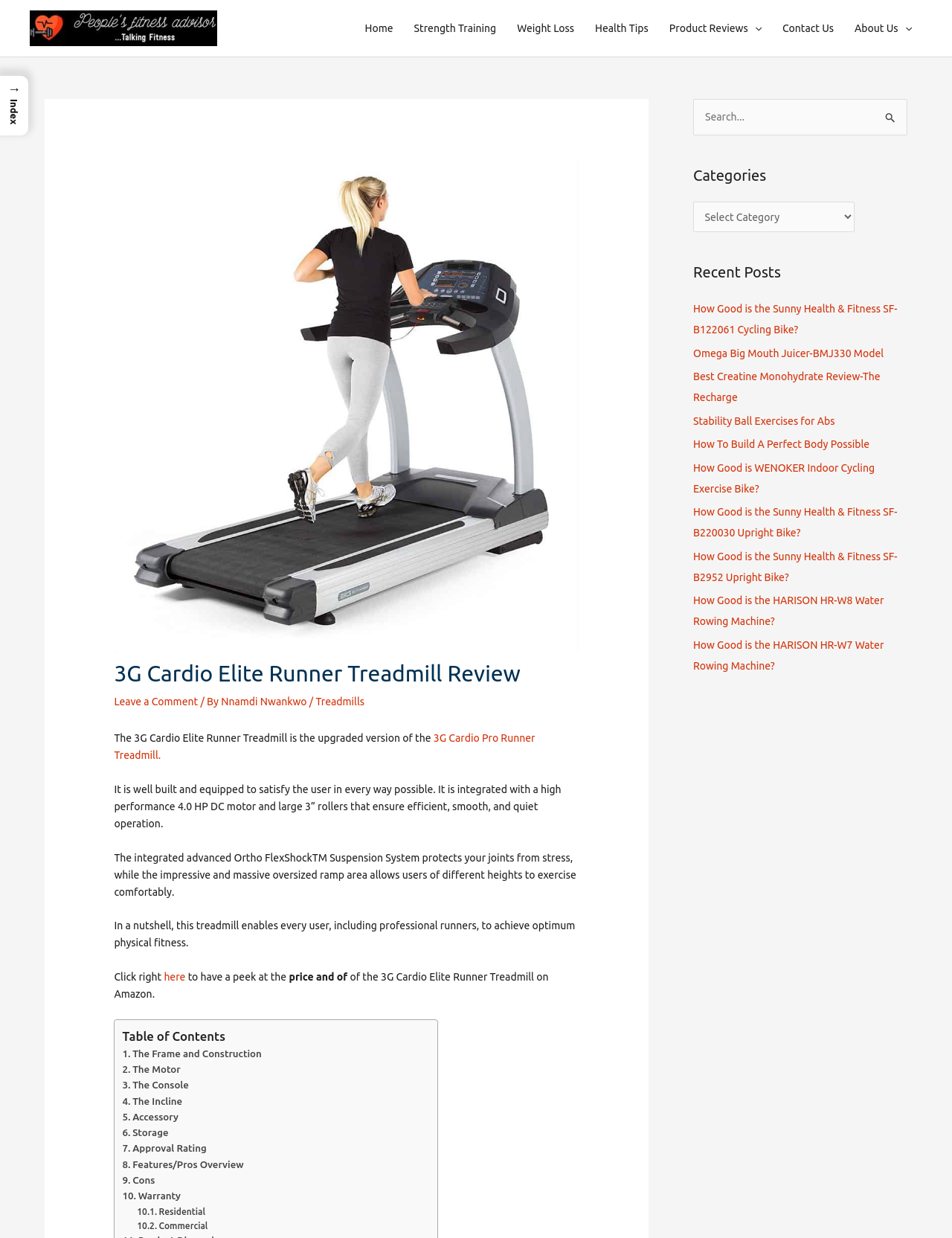Please determine the bounding box coordinates of the element to click in order to execute the following instruction: "Click on the 'Home' link". The coordinates should be four float numbers between 0 and 1, specified as [left, top, right, bottom].

[0.372, 0.006, 0.424, 0.04]